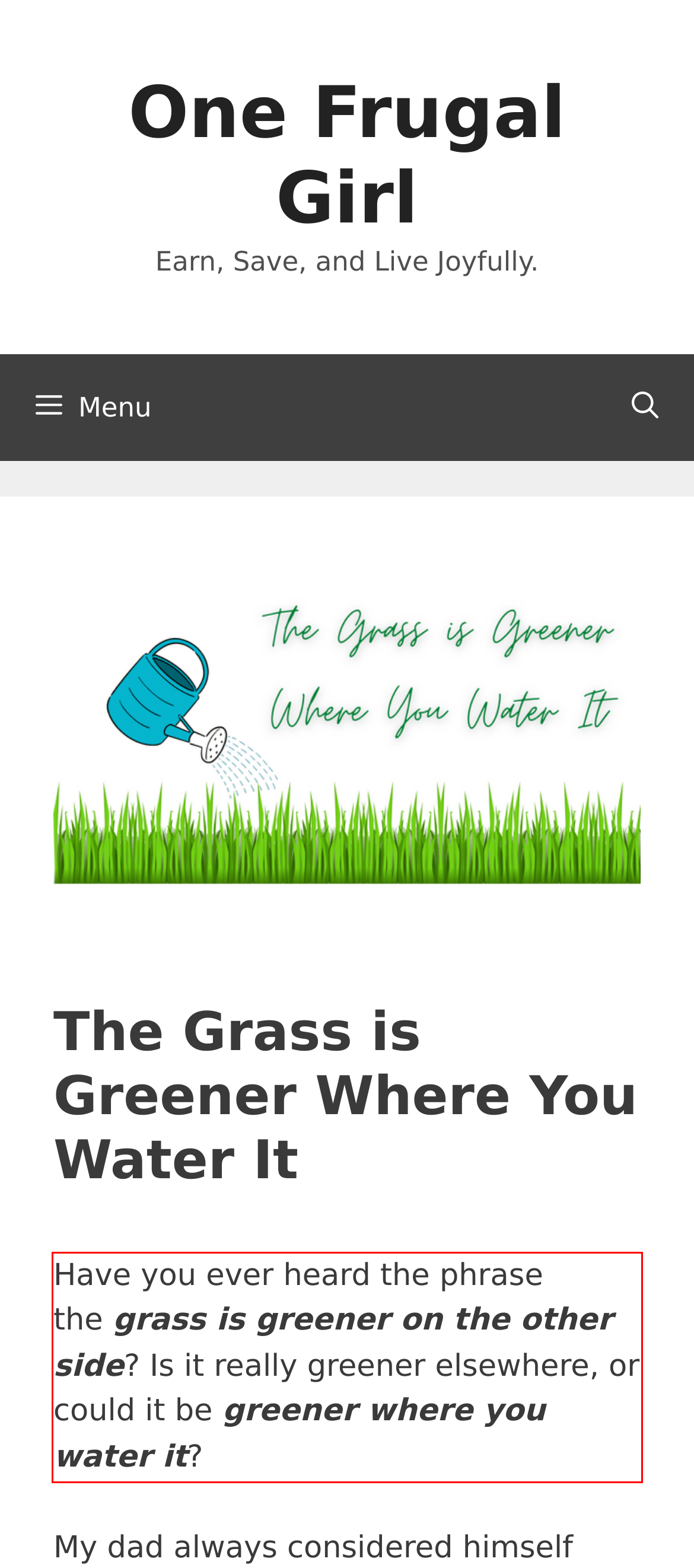Perform OCR on the text inside the red-bordered box in the provided screenshot and output the content.

Have you ever heard the phrase the grass is greener on the other side? Is it really greener elsewhere, or could it be greener where you water it?